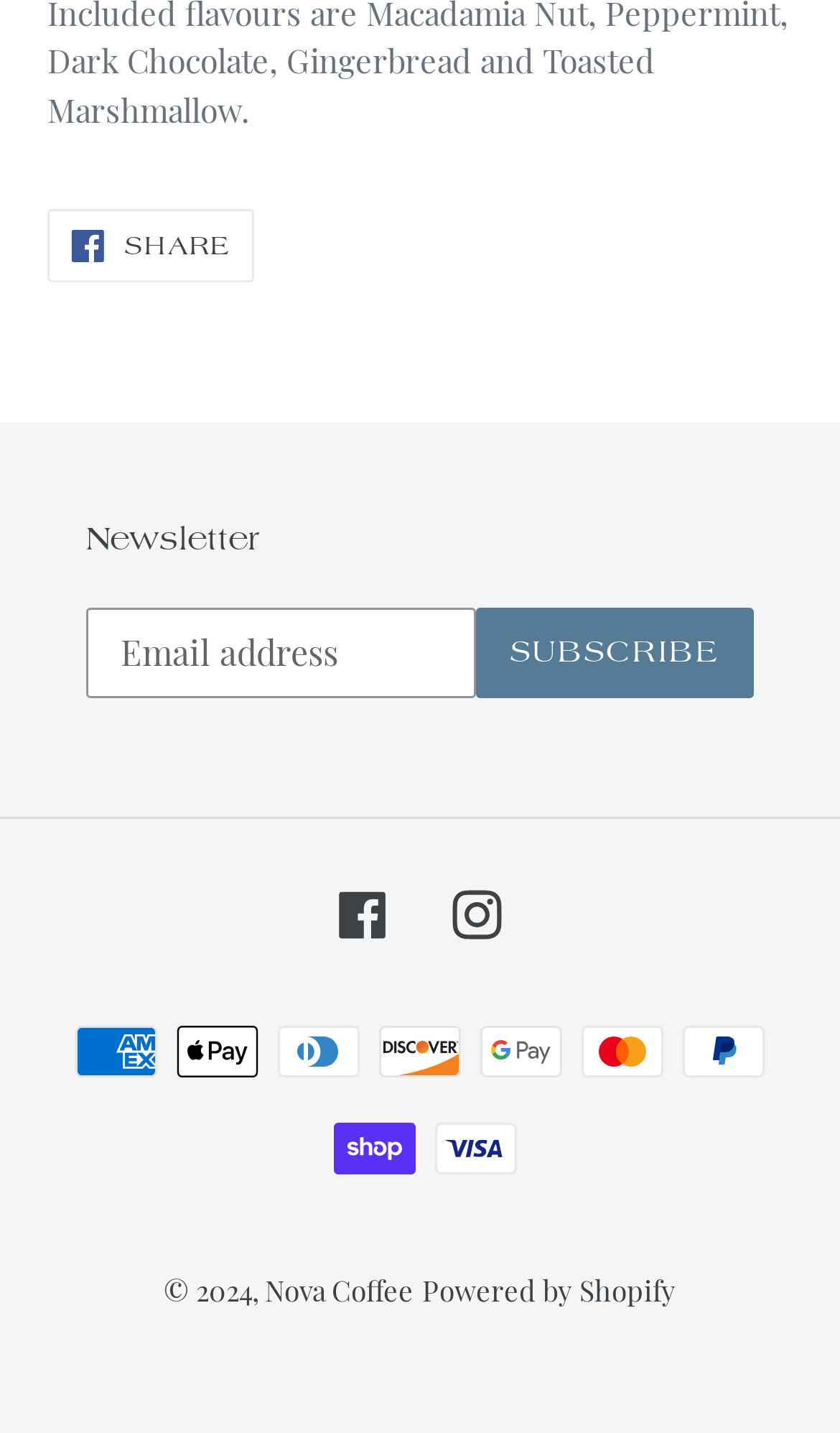Identify the bounding box coordinates for the UI element described as: "Nova Coffee". The coordinates should be provided as four floats between 0 and 1: [left, top, right, bottom].

[0.315, 0.887, 0.492, 0.913]